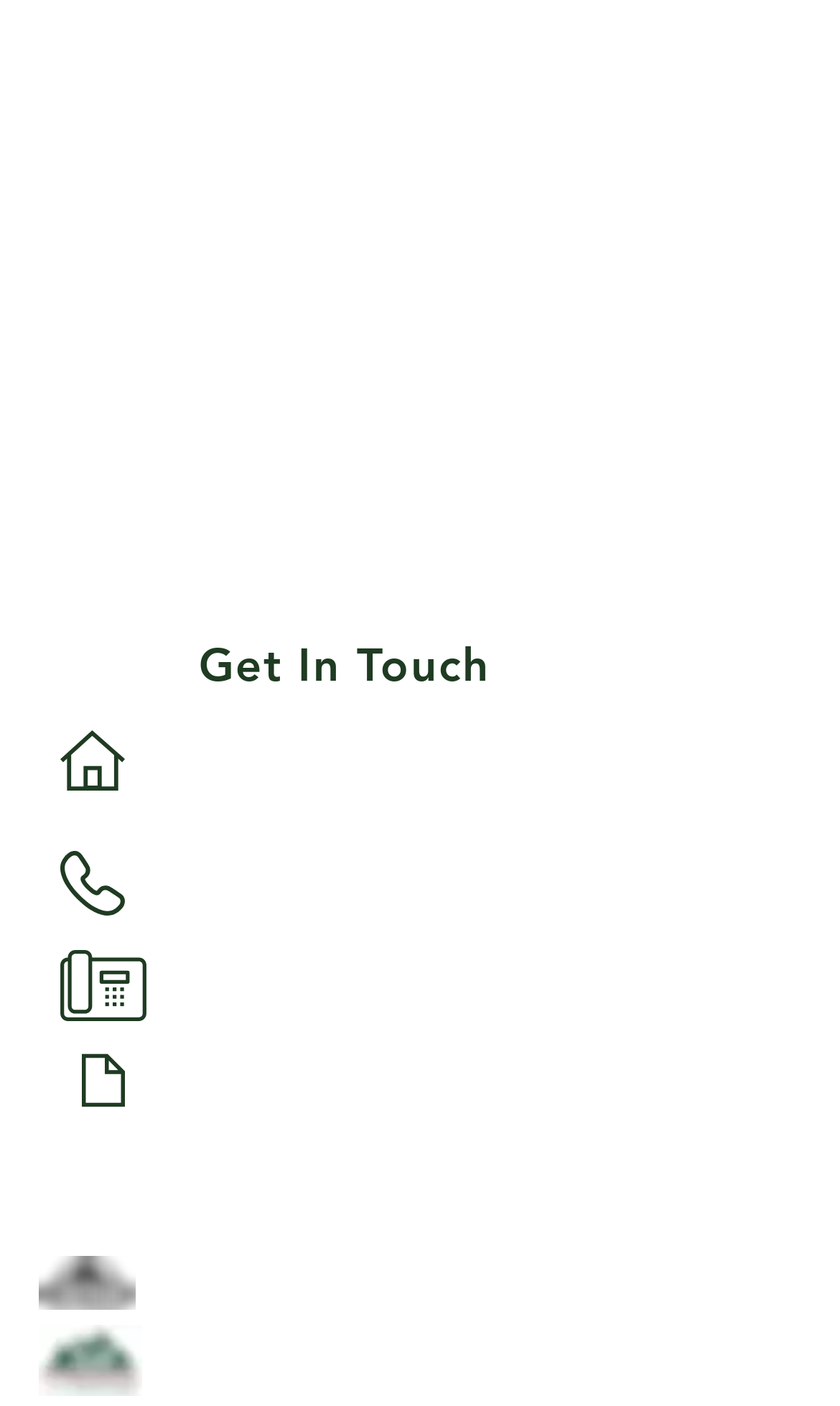Identify the bounding box for the described UI element. Provide the coordinates in (top-left x, top-left y, bottom-right x, bottom-right y) format with values ranging from 0 to 1: #comp-k0470i98 svg [data-color="1"] {fill: #1F3B22;}

[0.097, 0.749, 0.149, 0.788]